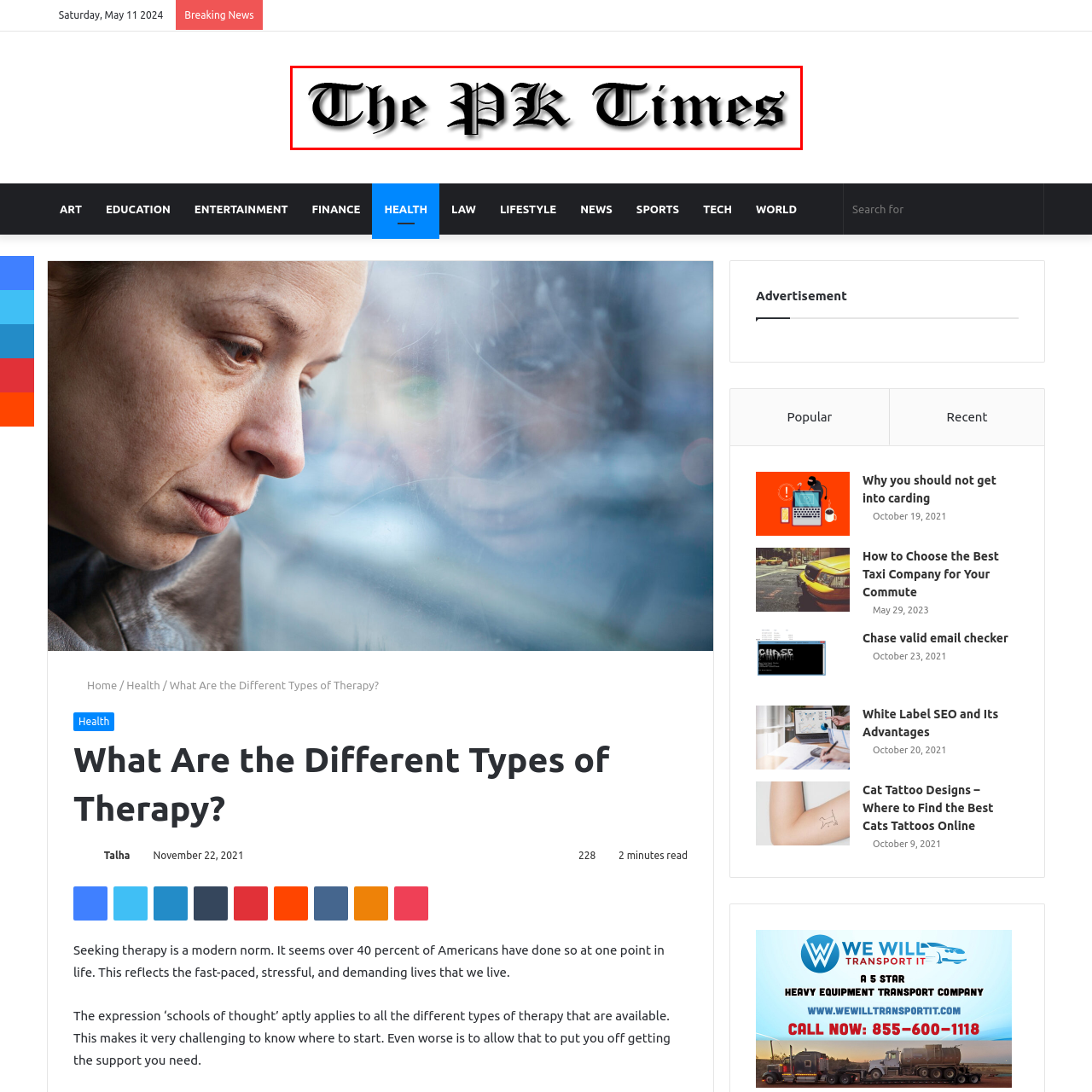What is the color of the title's lettering?
Review the image highlighted by the red bounding box and respond with a brief answer in one word or phrase.

Black